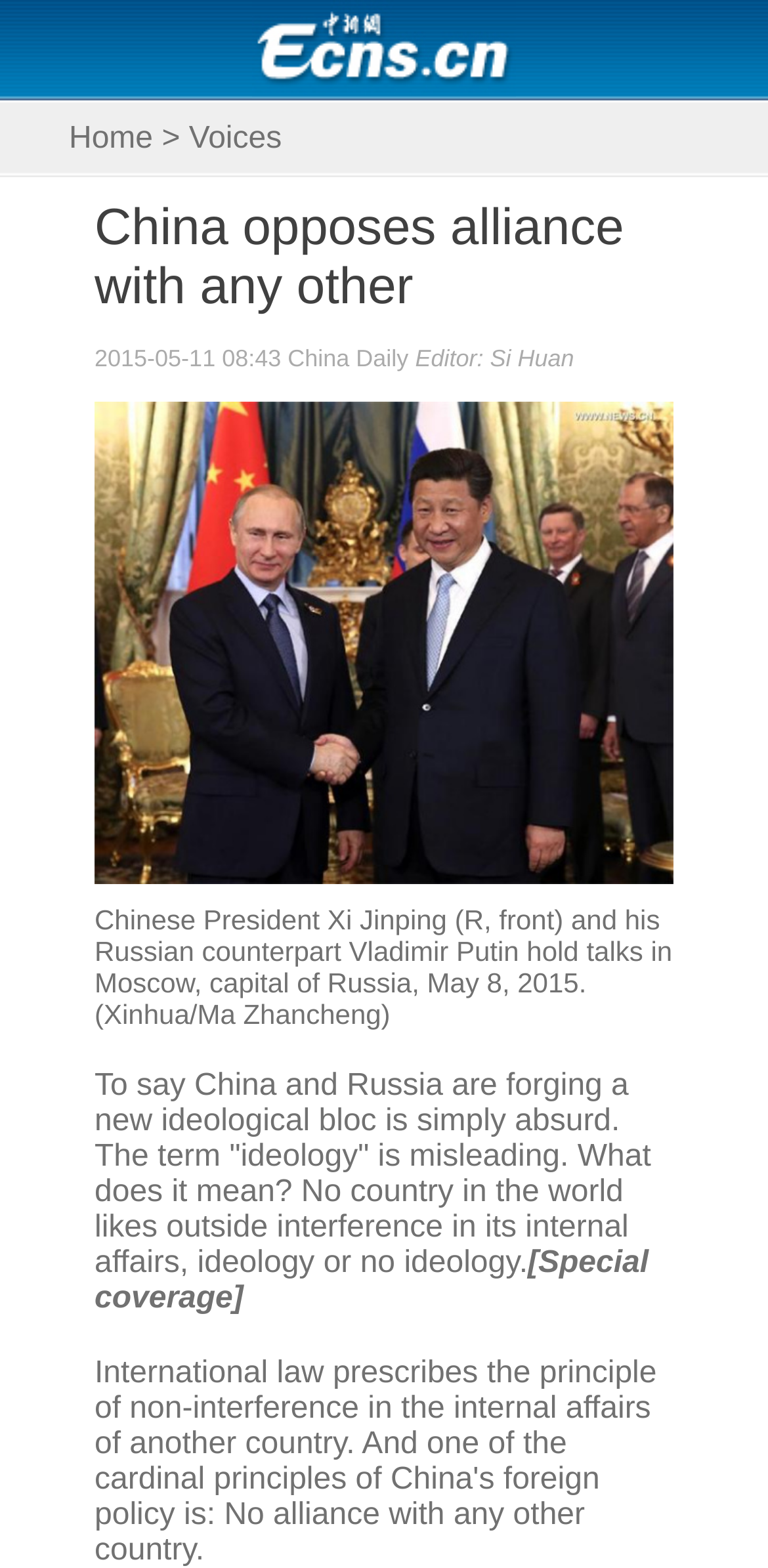Extract the bounding box coordinates of the UI element described by: "Voices". The coordinates should include four float numbers ranging from 0 to 1, e.g., [left, top, right, bottom].

[0.246, 0.078, 0.367, 0.099]